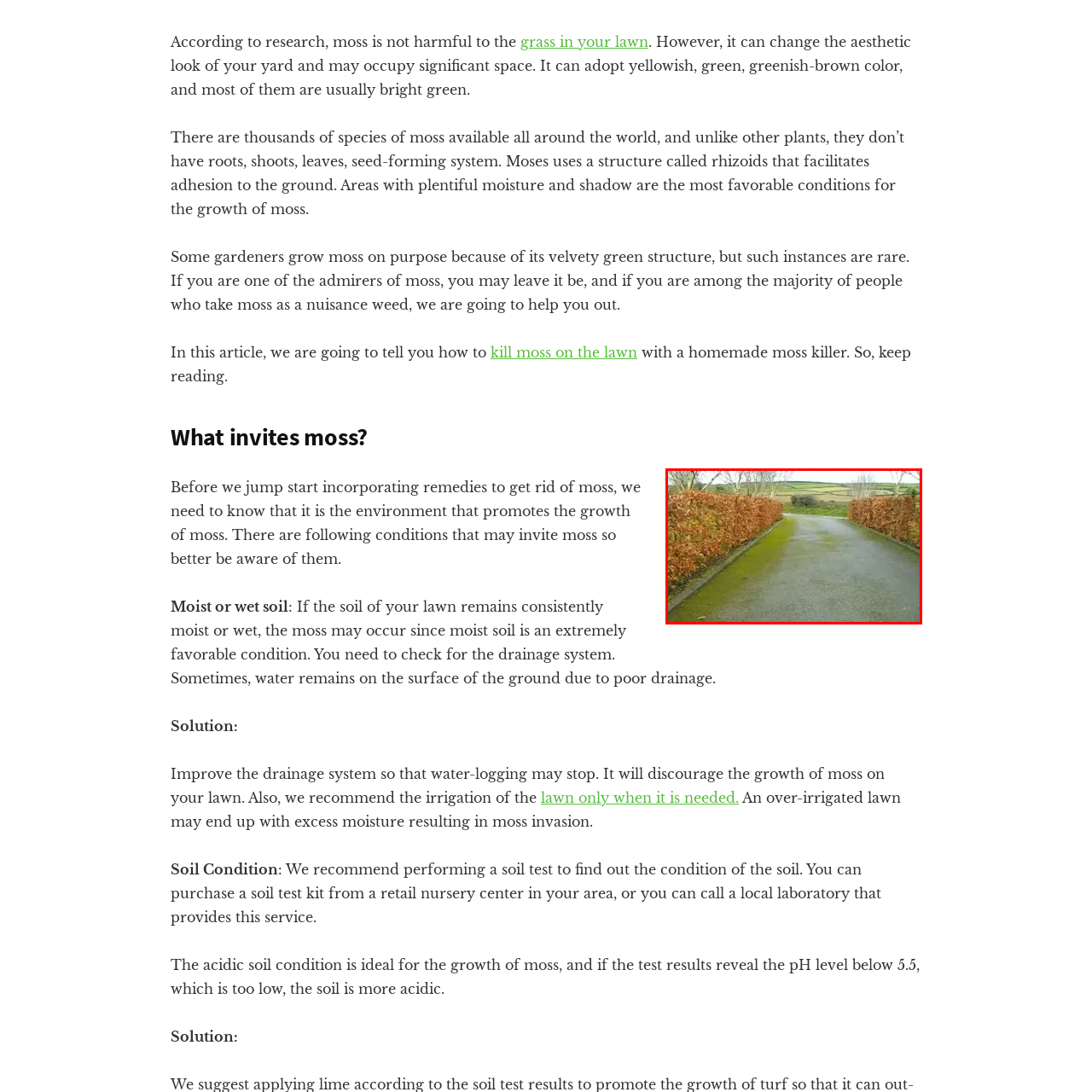What is the aesthetic impact of moss on gardens and lawns?
Focus on the content inside the red bounding box and offer a detailed explanation.

The caption conveys that while some people may appreciate the velvety appearance of moss, others may consider it a nuisance that requires management. This implies that moss can have a significant aesthetic impact on gardens and lawns, with different people having varying opinions about its presence.